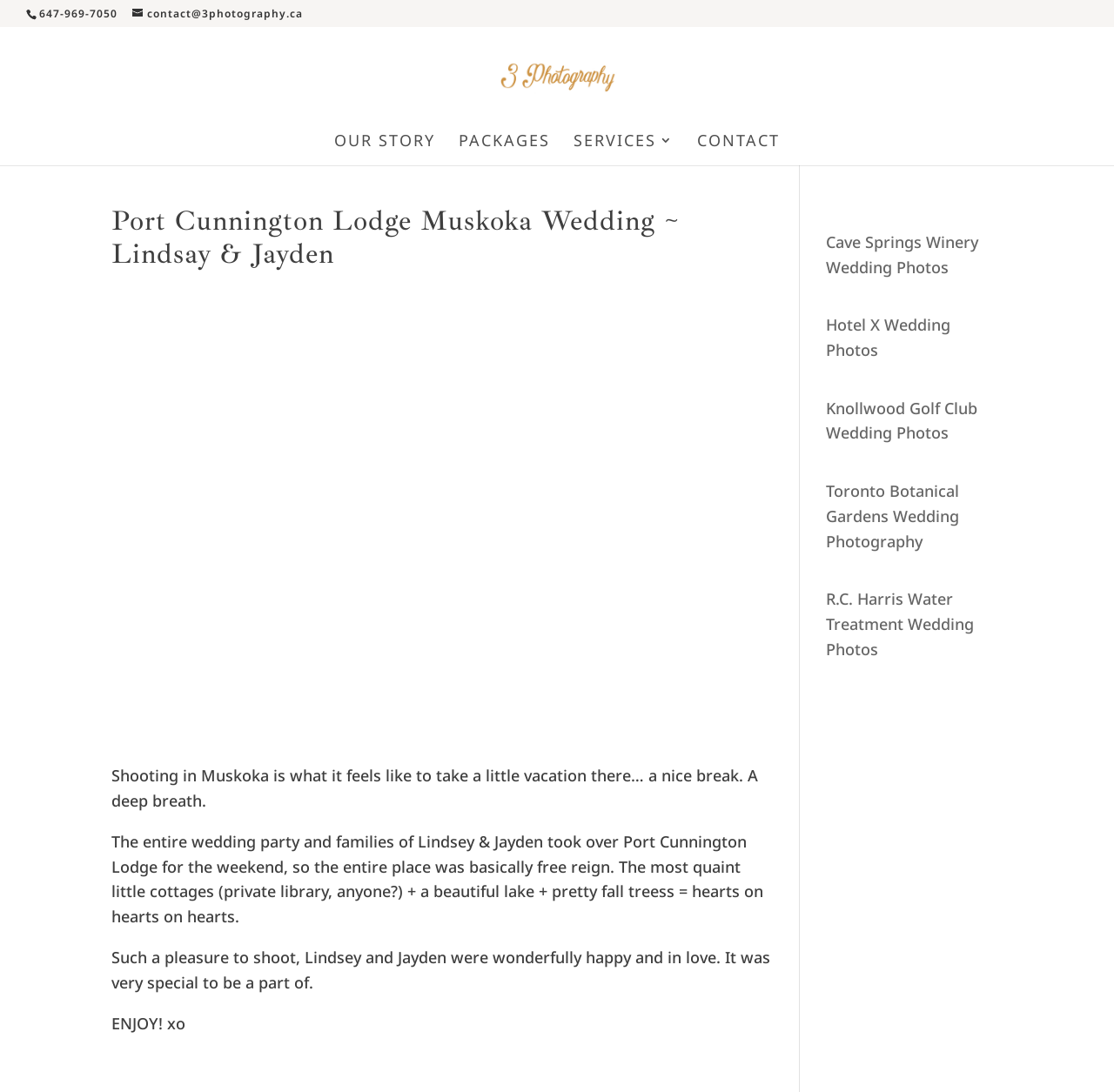Identify the bounding box coordinates of the region I need to click to complete this instruction: "Contact the photographer".

[0.119, 0.006, 0.272, 0.019]